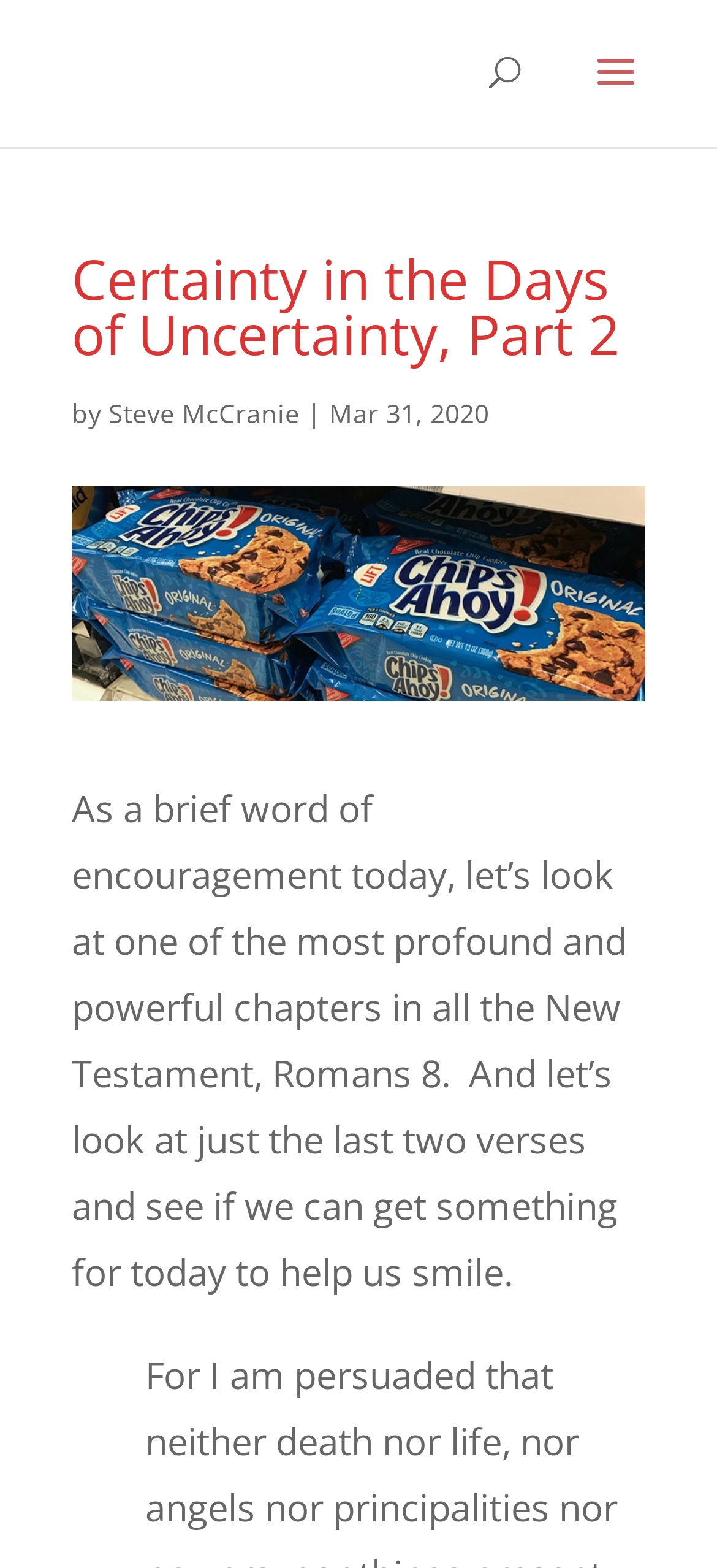Bounding box coordinates are specified in the format (top-left x, top-left y, bottom-right x, bottom-right y). All values are floating point numbers bounded between 0 and 1. Please provide the bounding box coordinate of the region this sentence describes: The Bradley Scout

None